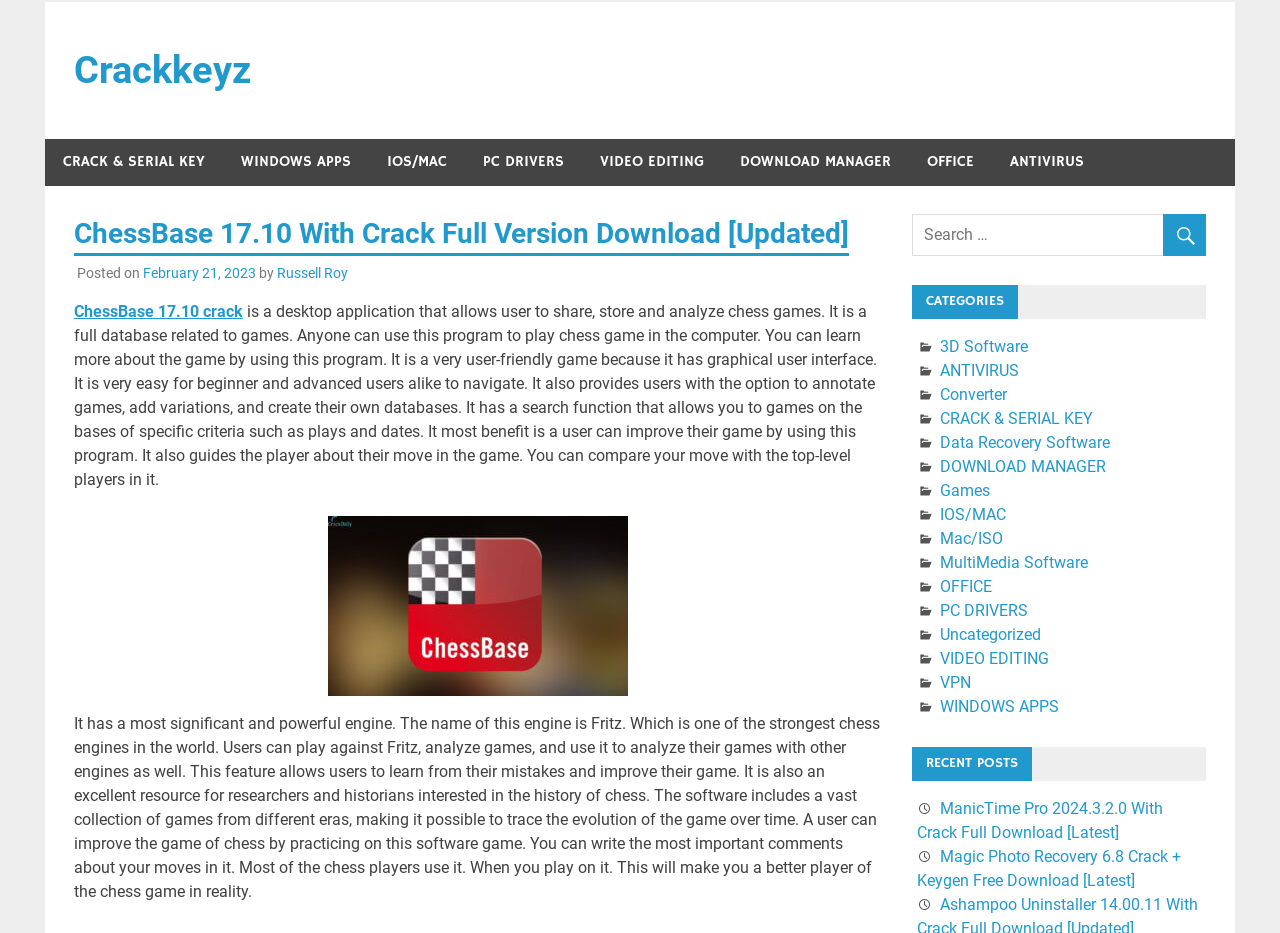Please find the bounding box for the UI component described as follows: "DOWNLOAD MANAGER".

[0.734, 0.489, 0.864, 0.51]